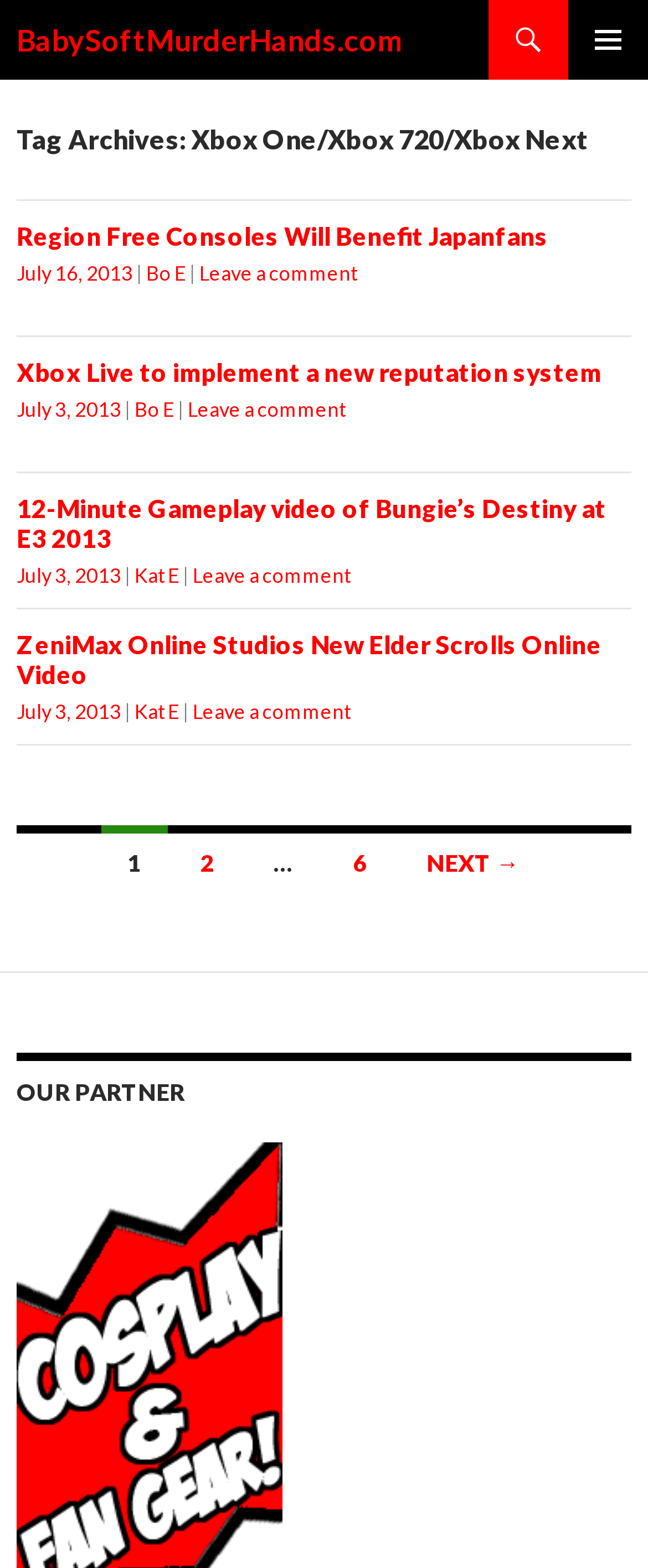Please locate the UI element described by "July 3, 2013" and provide its bounding box coordinates.

[0.026, 0.359, 0.187, 0.375]